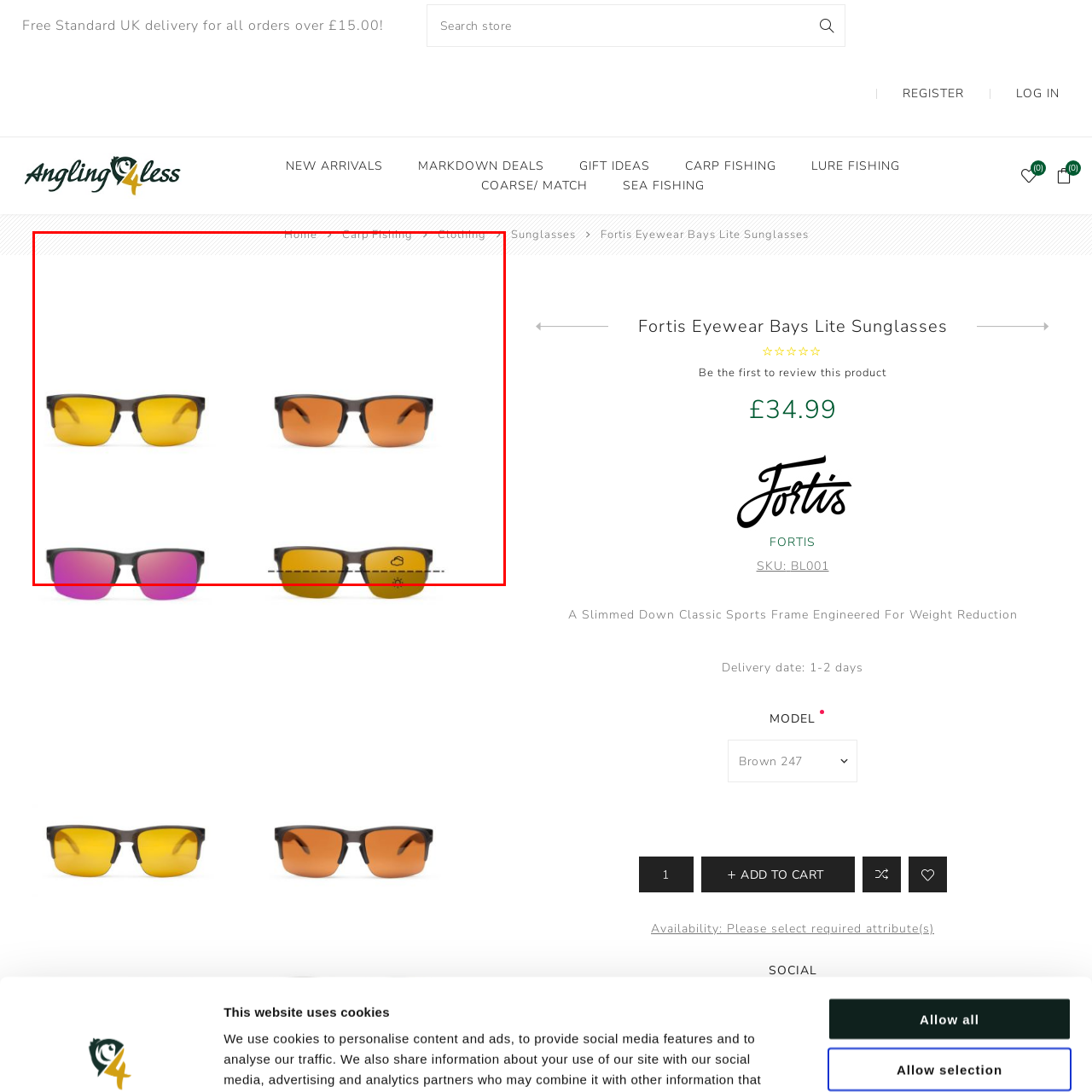Please concentrate on the part of the image enclosed by the red bounding box and answer the following question in detail using the information visible: What is the purpose of the sunglasses?

The caption explicitly states that the Fortis Bays Lite Fishing Sunglasses are designed for optimal performance during fishing activities, indicating their purpose is for fishing.